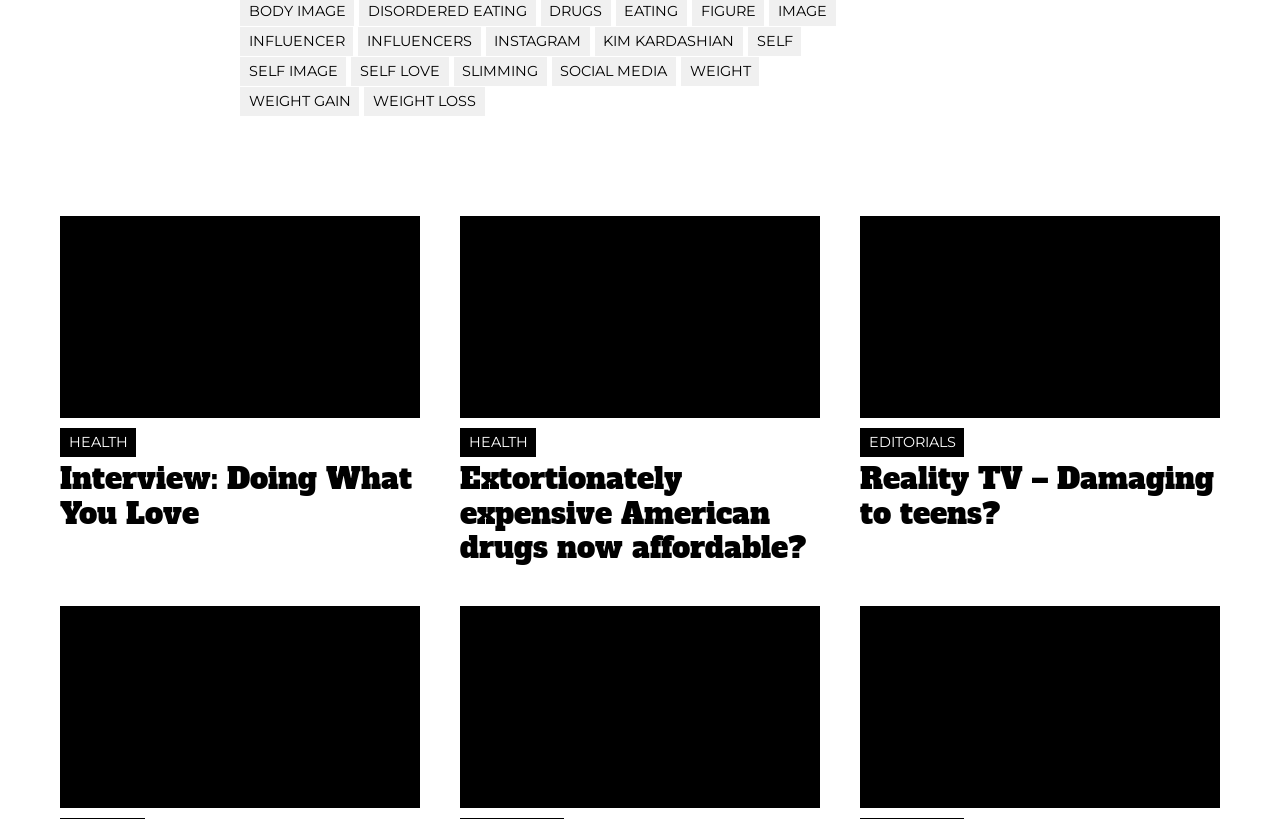What is the first link on the top left?
Please provide a single word or phrase as your answer based on the screenshot.

INFLUENCER